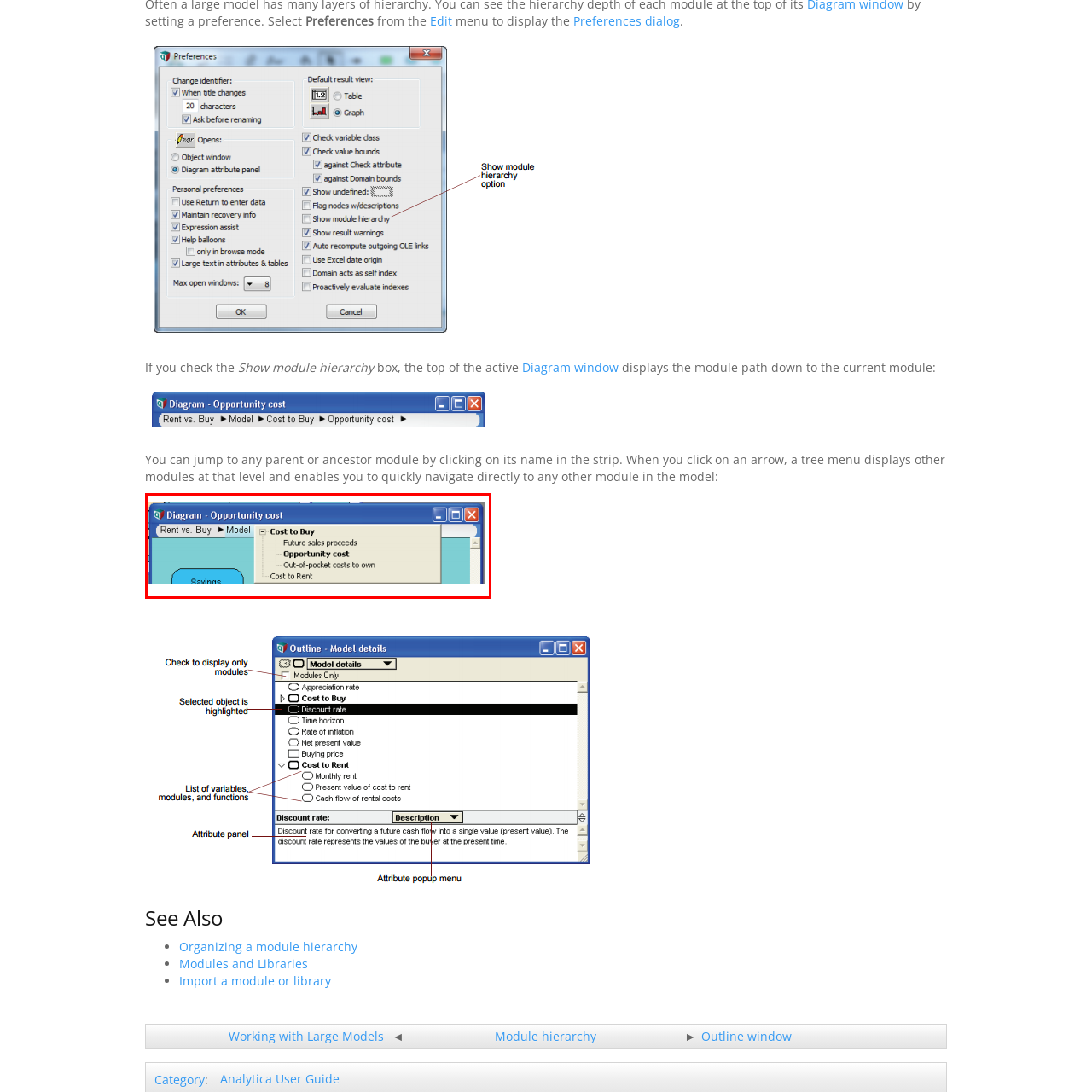Direct your attention to the image encased in a red frame, What are the two categories under 'Cost to Buy'? Please answer in one word or a brief phrase.

Future sales proceeds and Opportunity cost